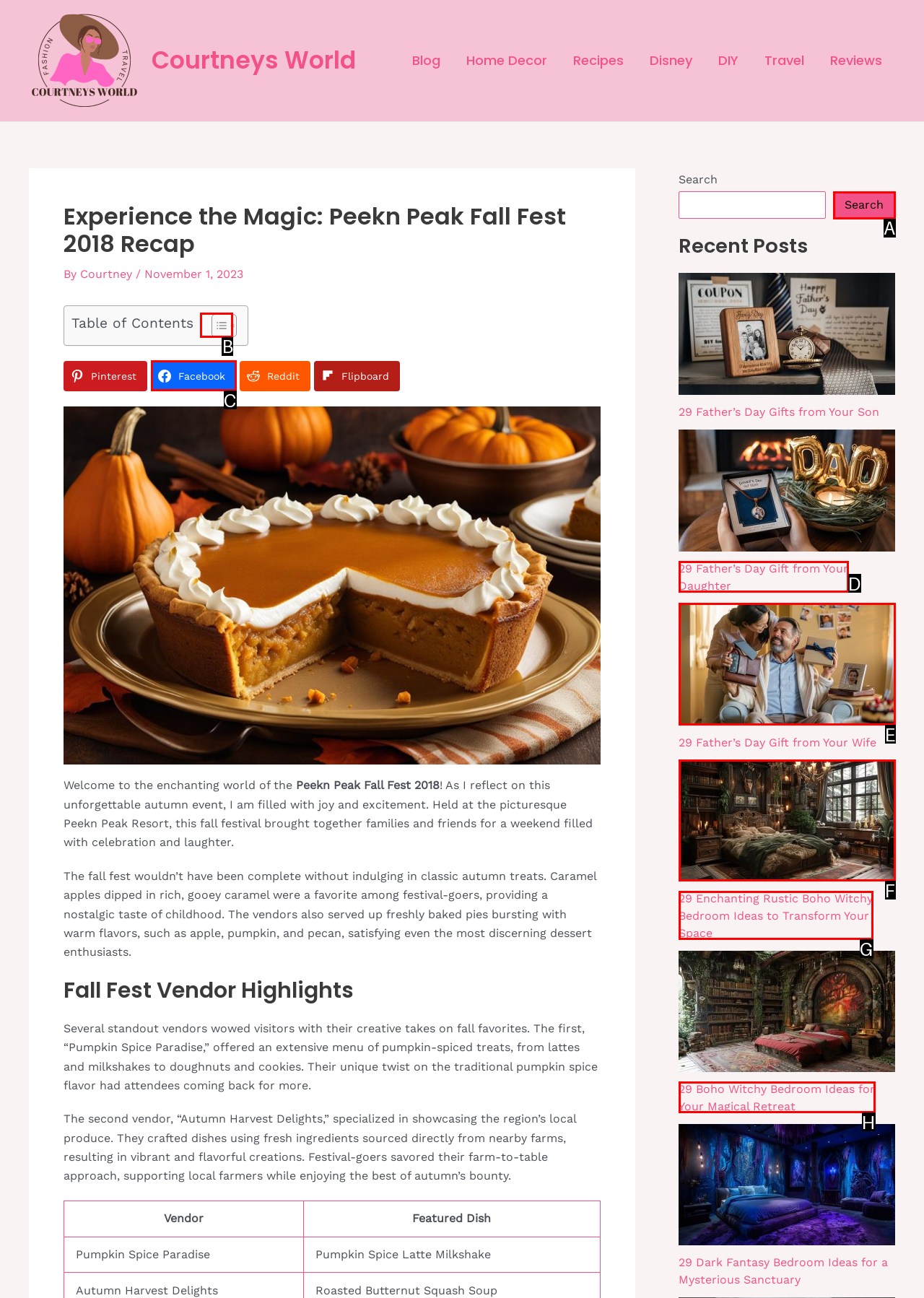Tell me which UI element to click to fulfill the given task: Toggle the table of contents. Respond with the letter of the correct option directly.

B